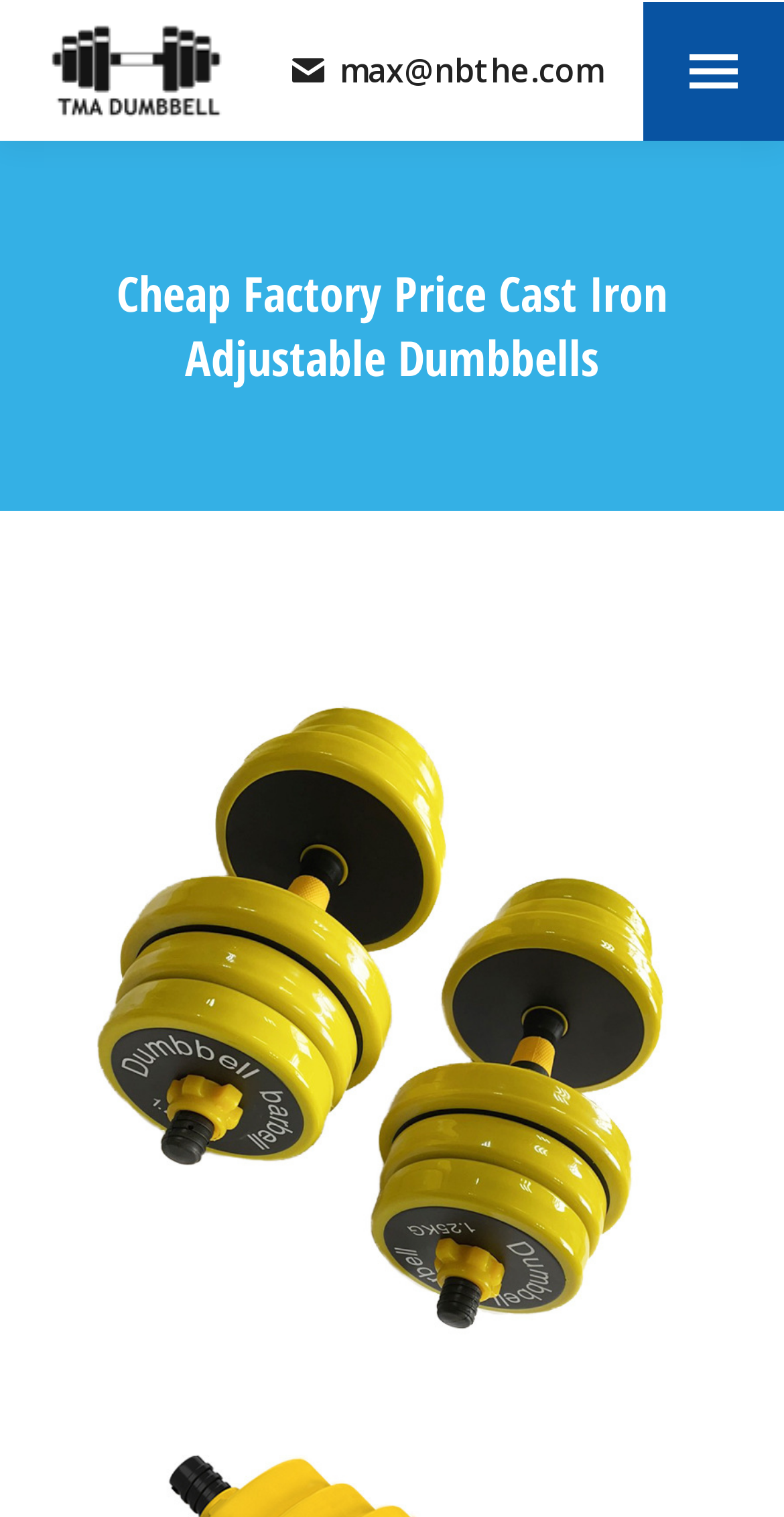Answer the question below using just one word or a short phrase: 
Is there a menu icon on the page?

Yes